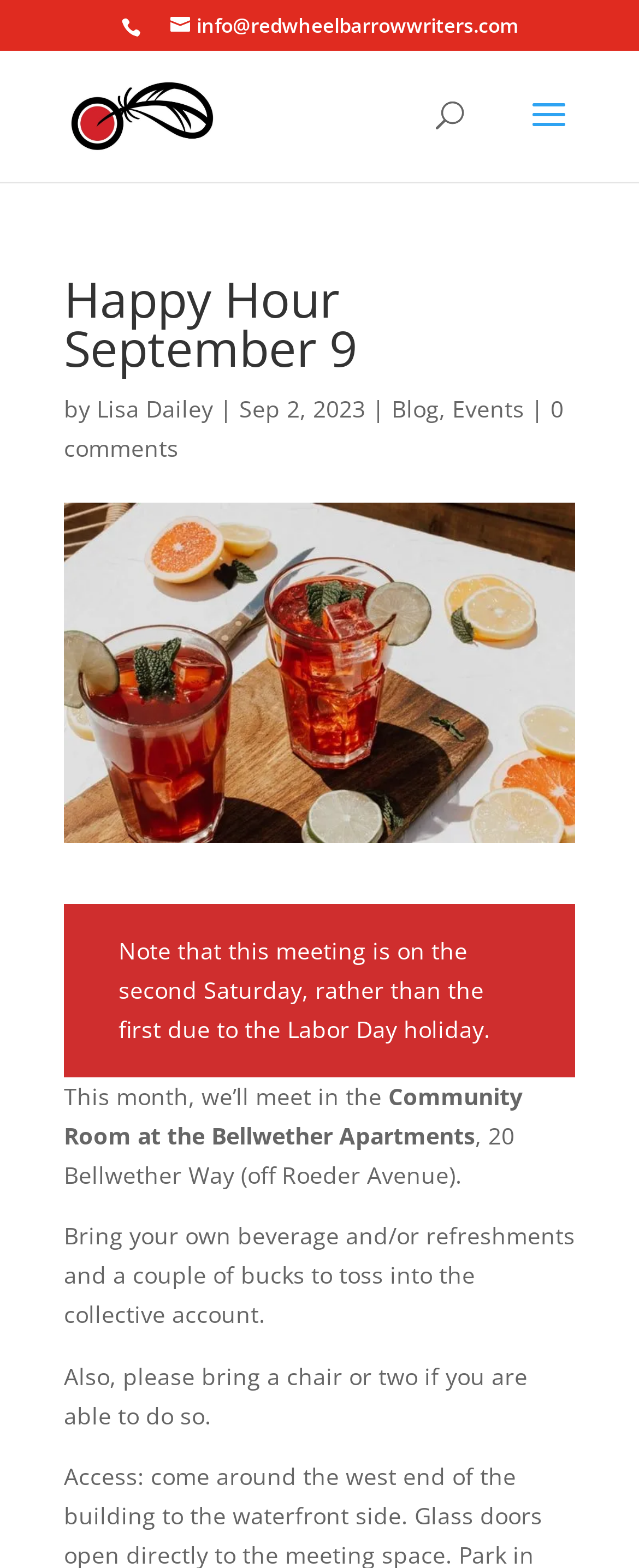Provide a short answer to the following question with just one word or phrase: What is the date of the Happy Hour meeting?

Sep 2, 2023